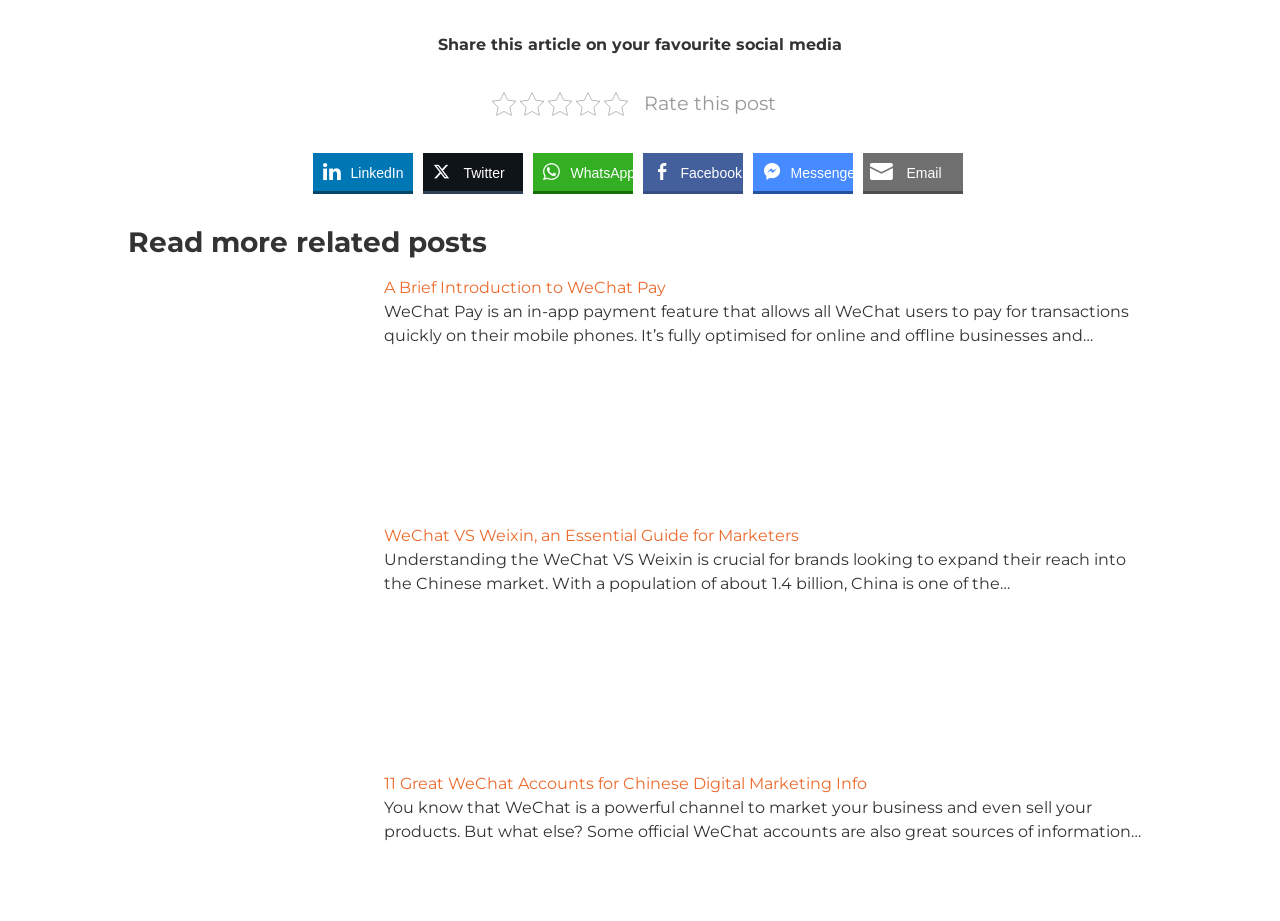Identify the bounding box coordinates for the UI element described as follows: "1800-989 900". Ensure the coordinates are four float numbers between 0 and 1, formatted as [left, top, right, bottom].

None